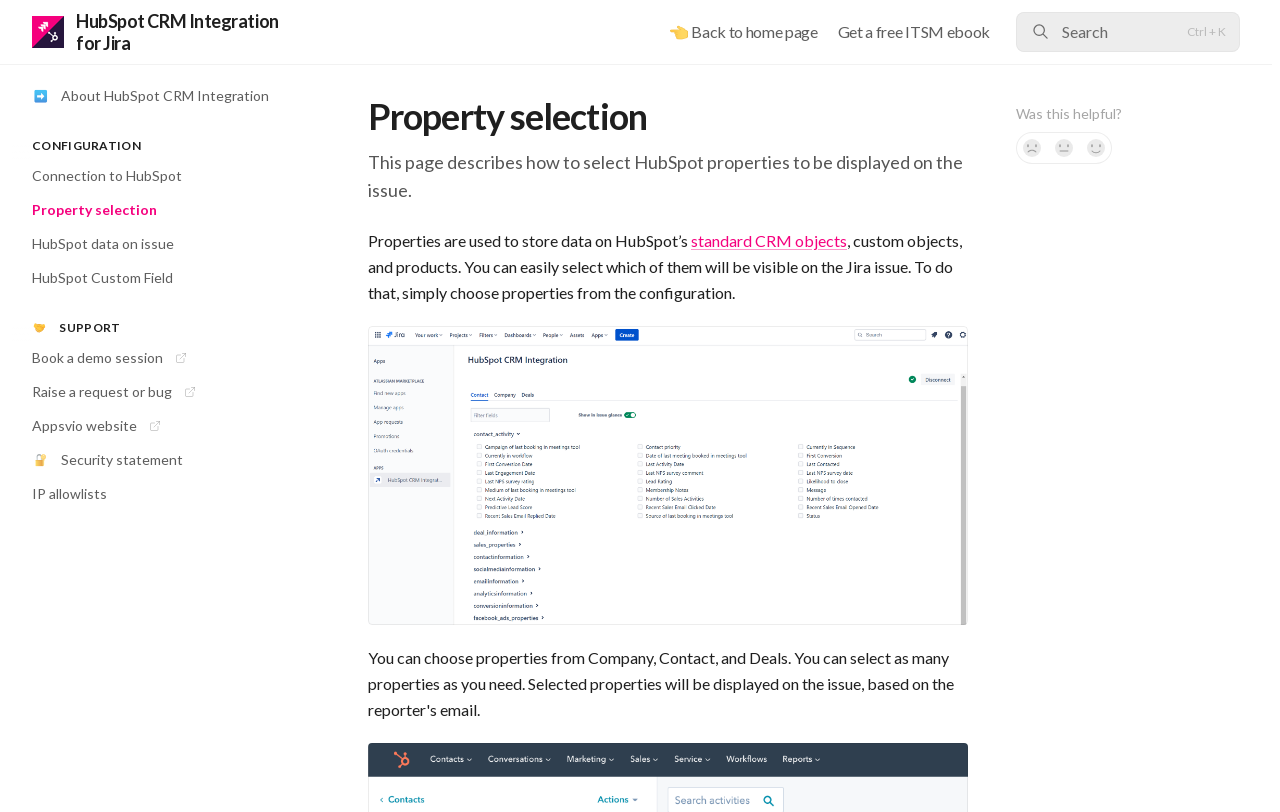Using the description: "SearchCtrl + K", determine the UI element's bounding box coordinates. Ensure the coordinates are in the format of four float numbers between 0 and 1, i.e., [left, top, right, bottom].

[0.794, 0.015, 0.969, 0.064]